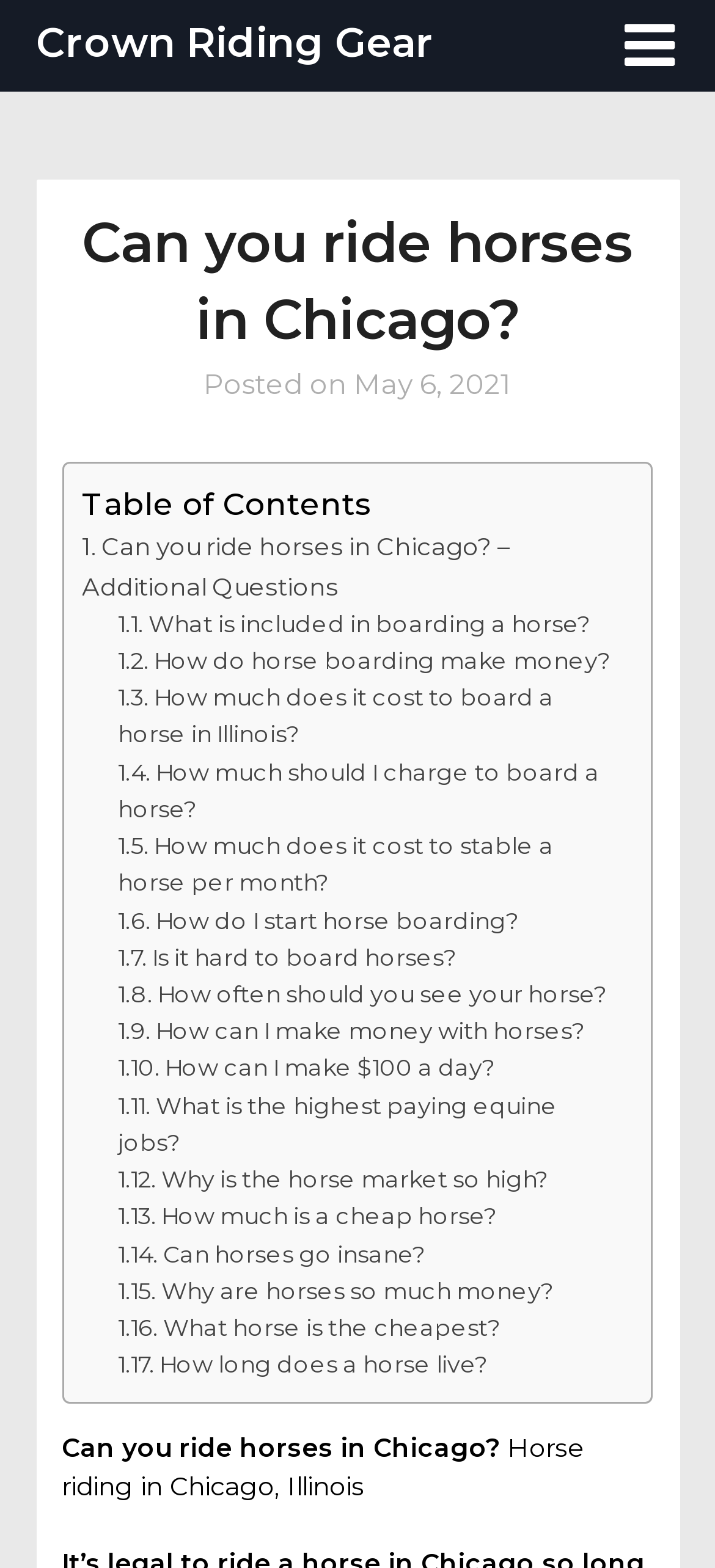What is the topic of the webpage?
Observe the image and answer the question with a one-word or short phrase response.

Horse riding in Chicago